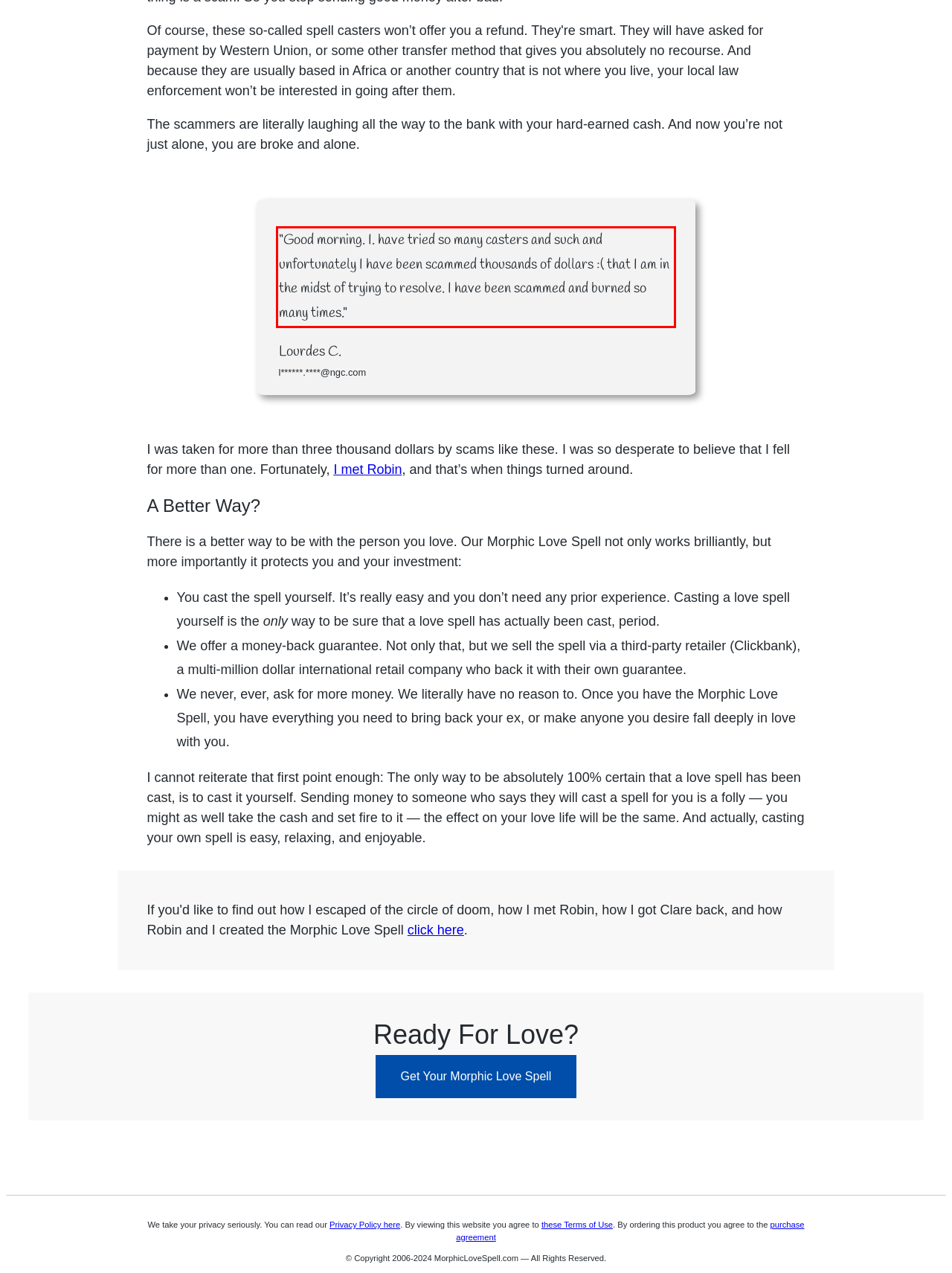You are presented with a webpage screenshot featuring a red bounding box. Perform OCR on the text inside the red bounding box and extract the content.

“Good morning. I. have tried so many casters and such and unfortunately I have been scammed thousands of dollars :( that I am in the midst of trying to resolve. I have been scammed and burned so many times."